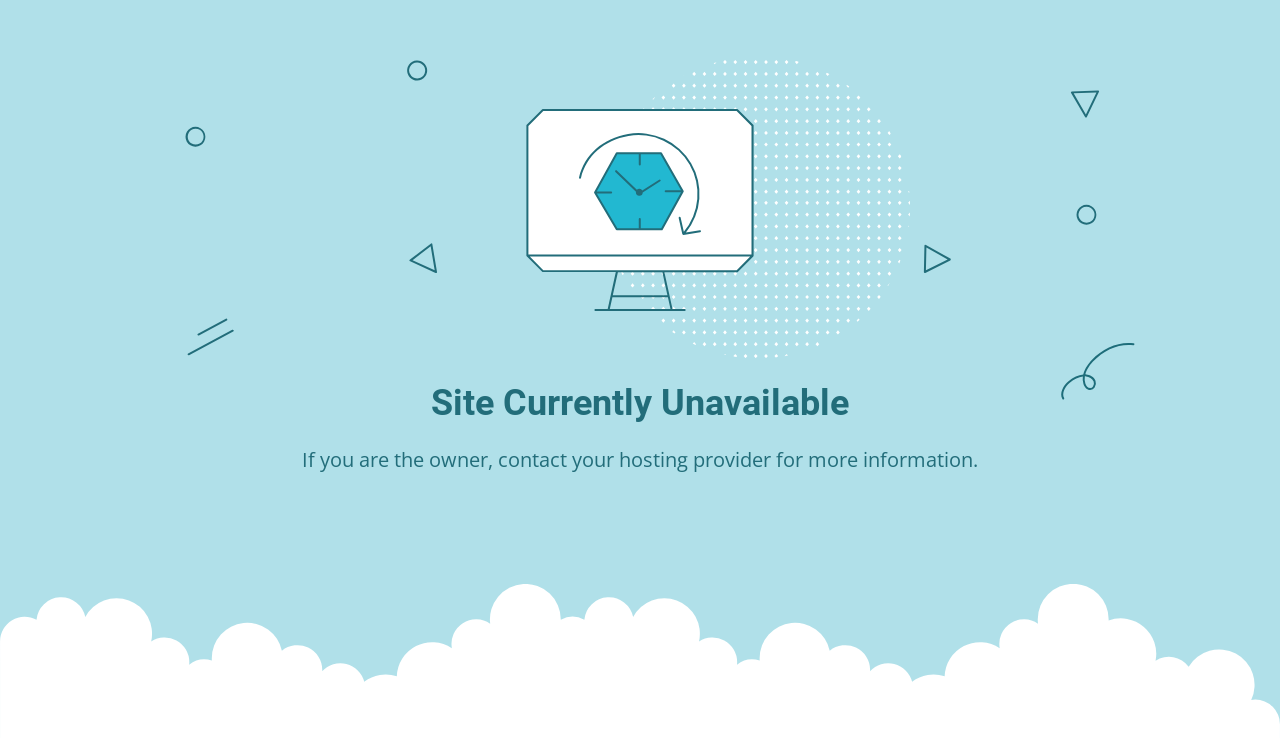Please determine the main heading text of this webpage.

Site Currently Unavailable